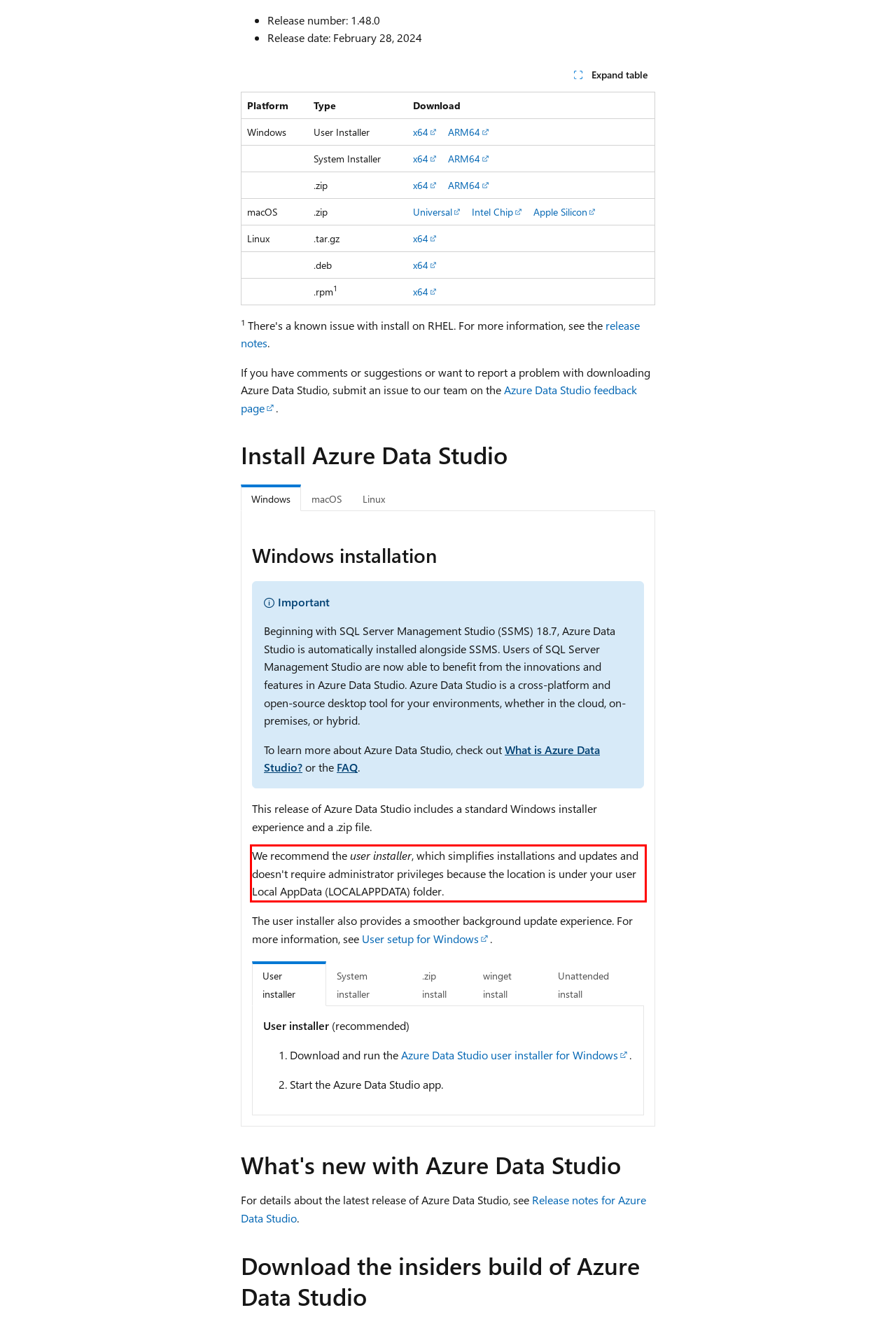Identify and transcribe the text content enclosed by the red bounding box in the given screenshot.

We recommend the user installer, which simplifies installations and updates and doesn't require administrator privileges because the location is under your user Local AppData (LOCALAPPDATA) folder.